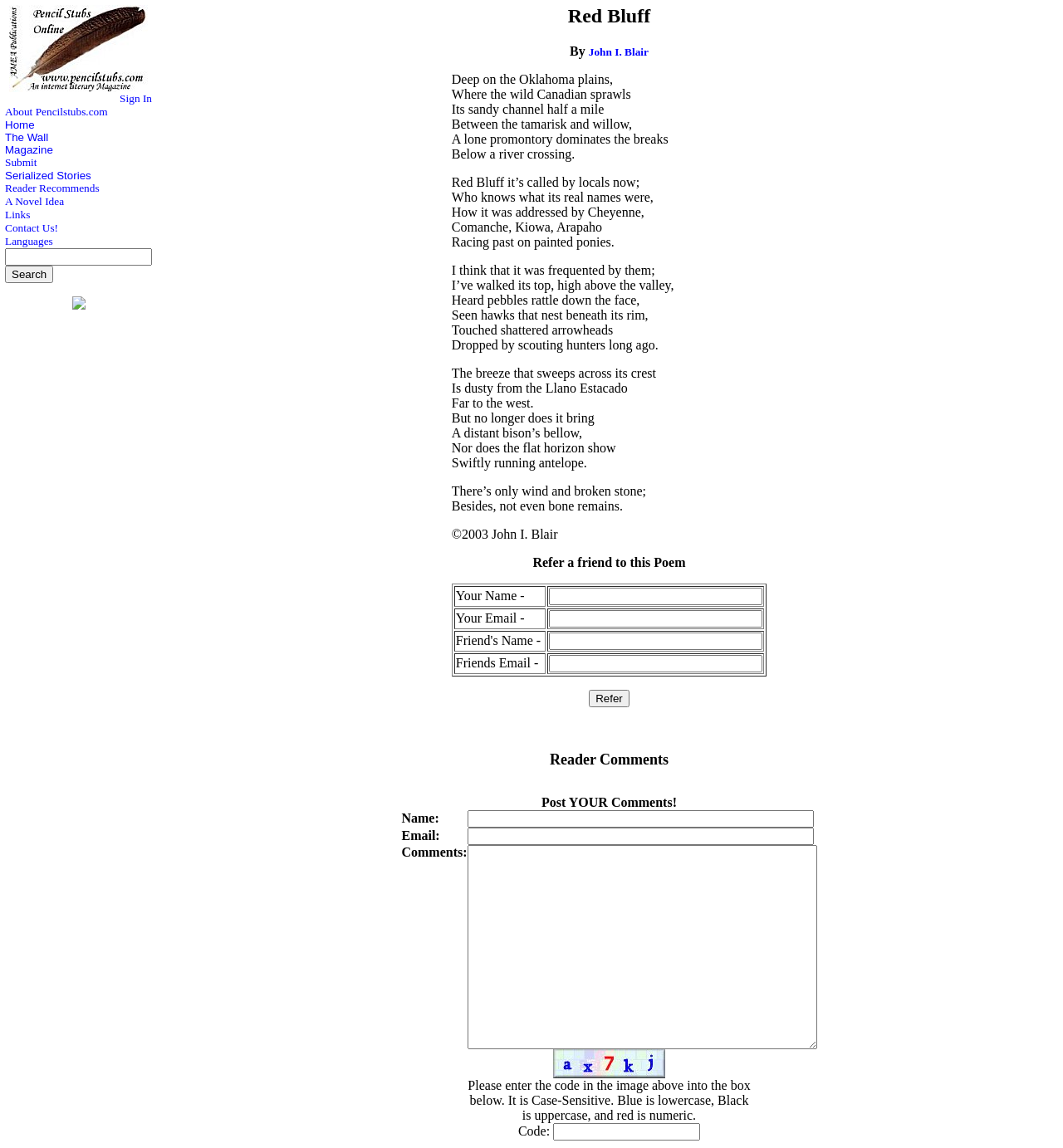Provide the bounding box coordinates for the specified HTML element described in this description: "Reader Recommends". The coordinates should be four float numbers ranging from 0 to 1, in the format [left, top, right, bottom].

[0.005, 0.158, 0.093, 0.169]